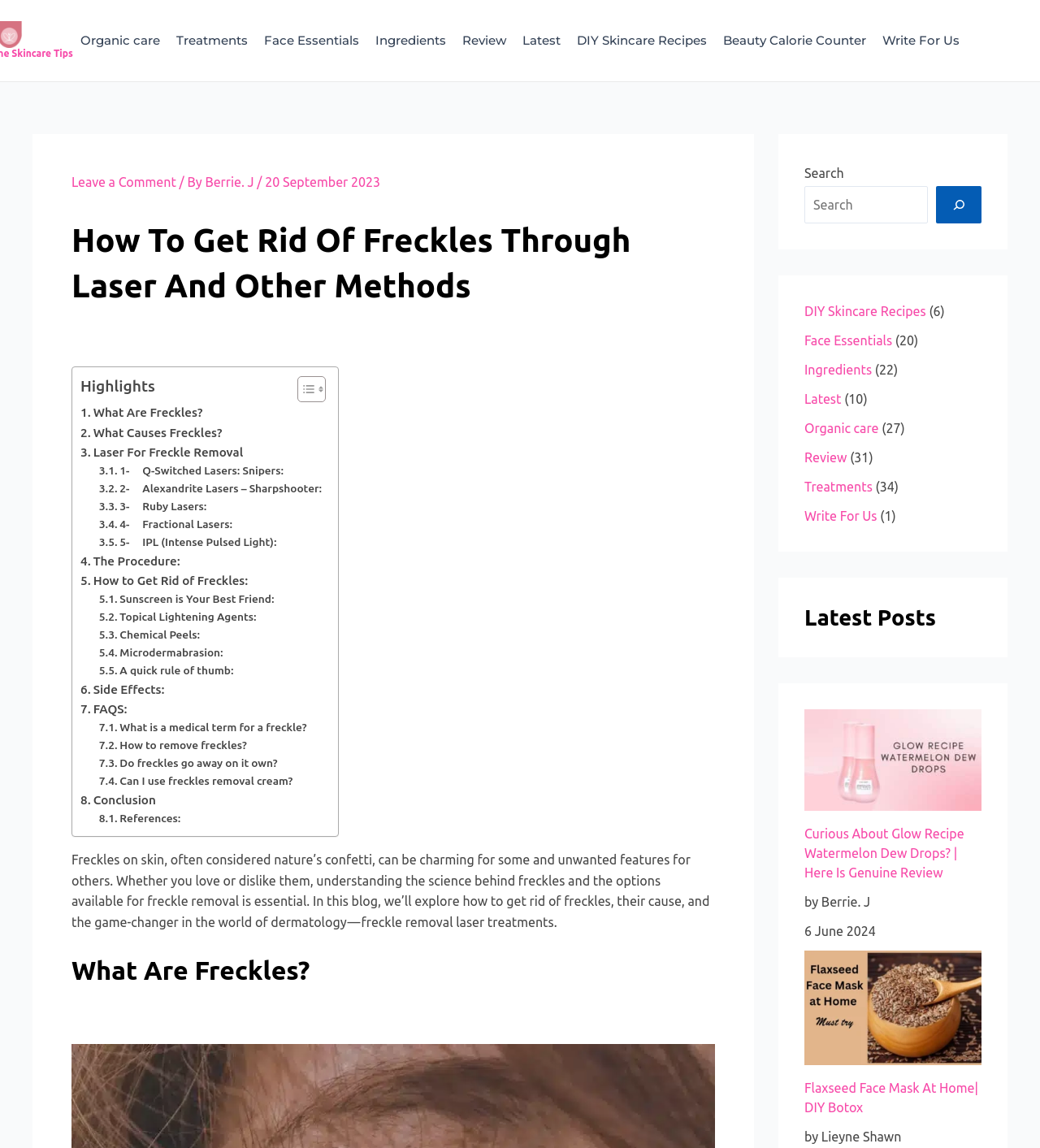Pinpoint the bounding box coordinates of the area that should be clicked to complete the following instruction: "Click on the 'Organic care' link". The coordinates must be given as four float numbers between 0 and 1, i.e., [left, top, right, bottom].

[0.07, 0.0, 0.162, 0.071]